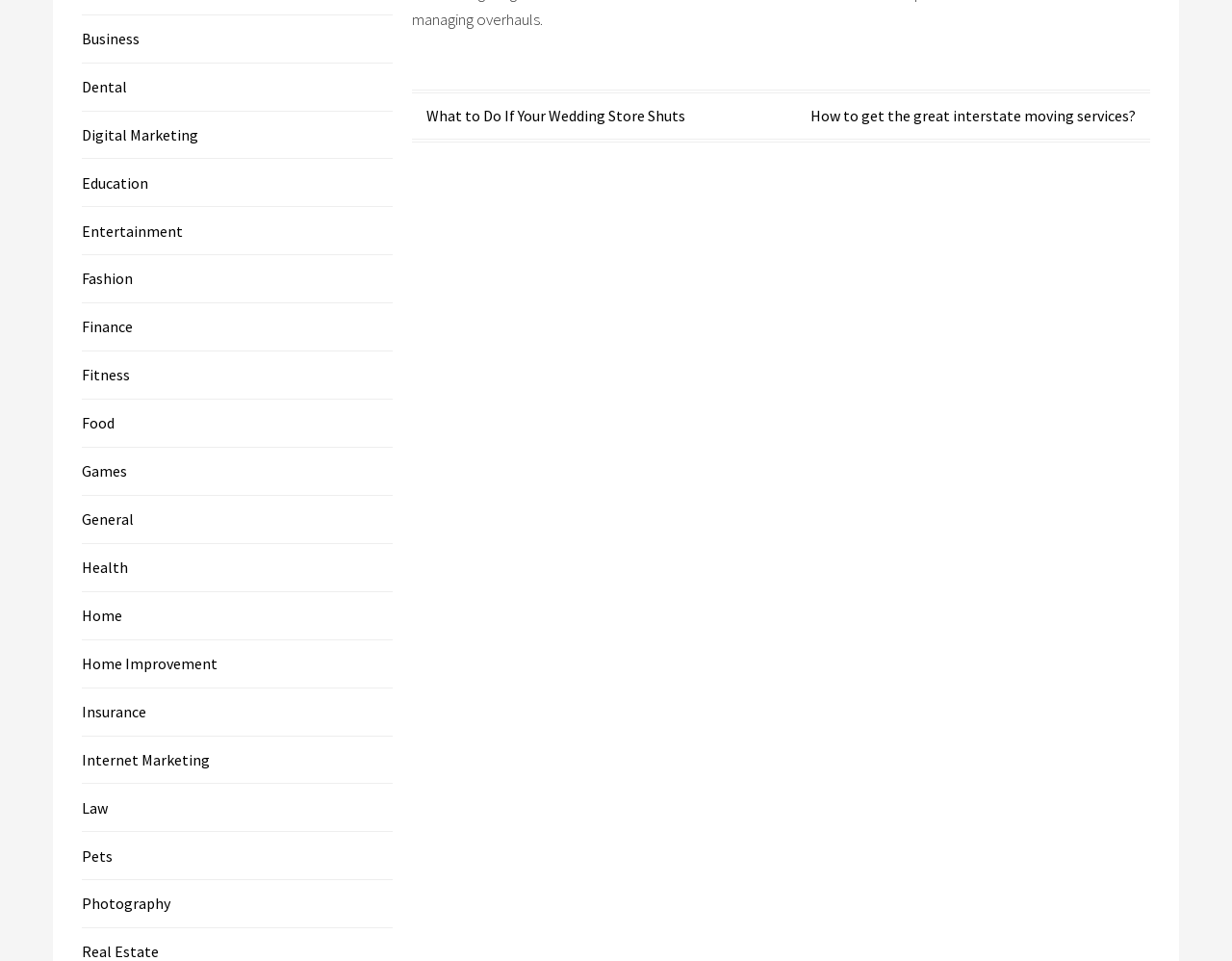Locate the bounding box coordinates of the UI element described by: "Pets". The bounding box coordinates should consist of four float numbers between 0 and 1, i.e., [left, top, right, bottom].

[0.066, 0.88, 0.091, 0.9]